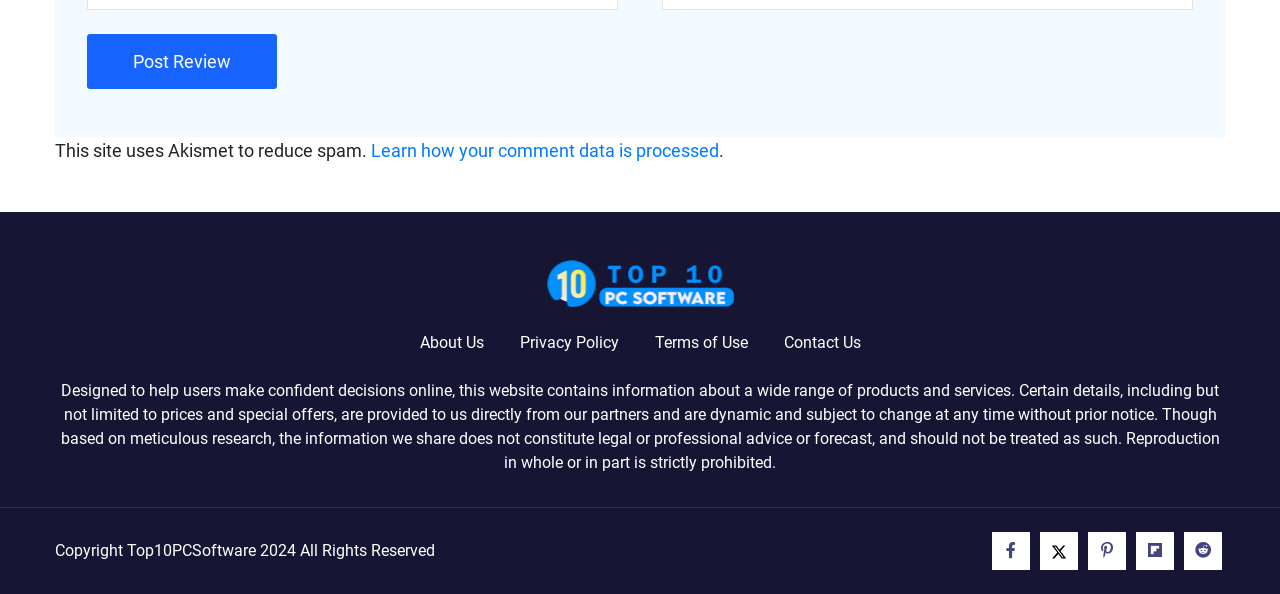What is the purpose of Akismet?
Please describe in detail the information shown in the image to answer the question.

The purpose of Akismet can be inferred from the StaticText element 'This site uses Akismet to reduce spam.' which suggests that Akismet is used to reduce spam on the website.